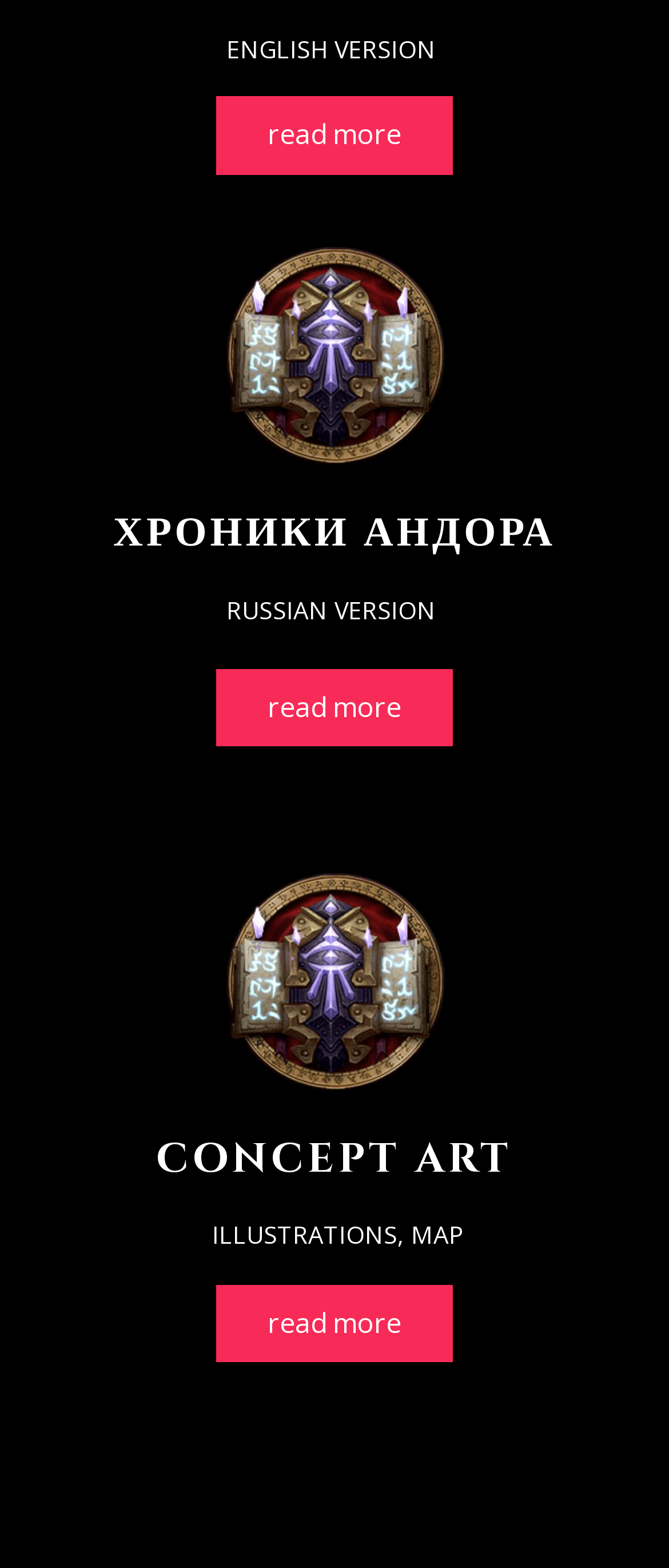Utilize the details in the image to thoroughly answer the following question: What is below the 'CONCEPT ART' heading?

Below the 'CONCEPT ART' heading, there is a StaticText element with the content 'ILLUSTRATIONS, MAP' located at the position with bounding box coordinates [0.306, 0.777, 0.694, 0.798].